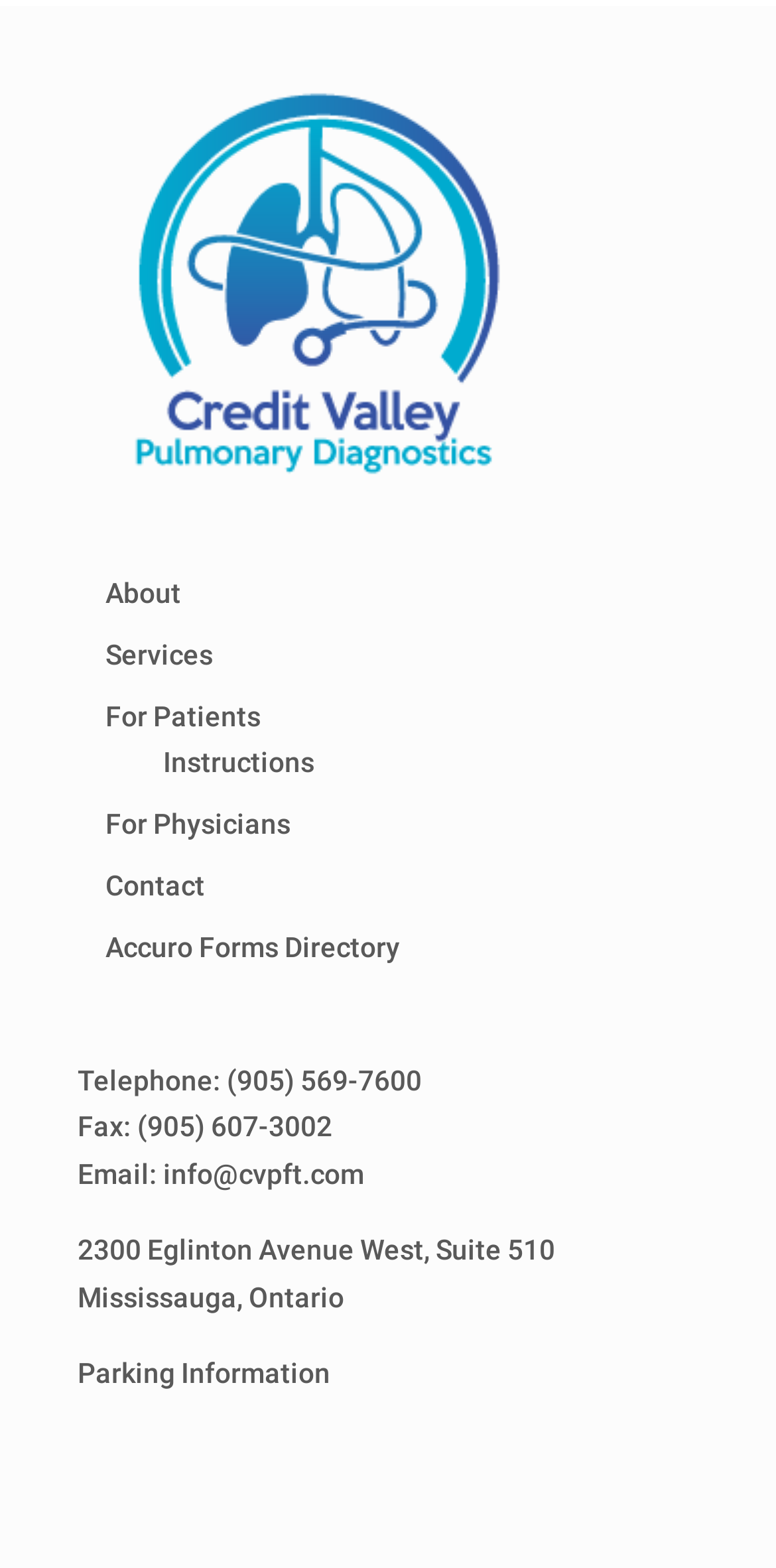Pinpoint the bounding box coordinates of the element to be clicked to execute the instruction: "Send an email".

[0.21, 0.739, 0.469, 0.759]